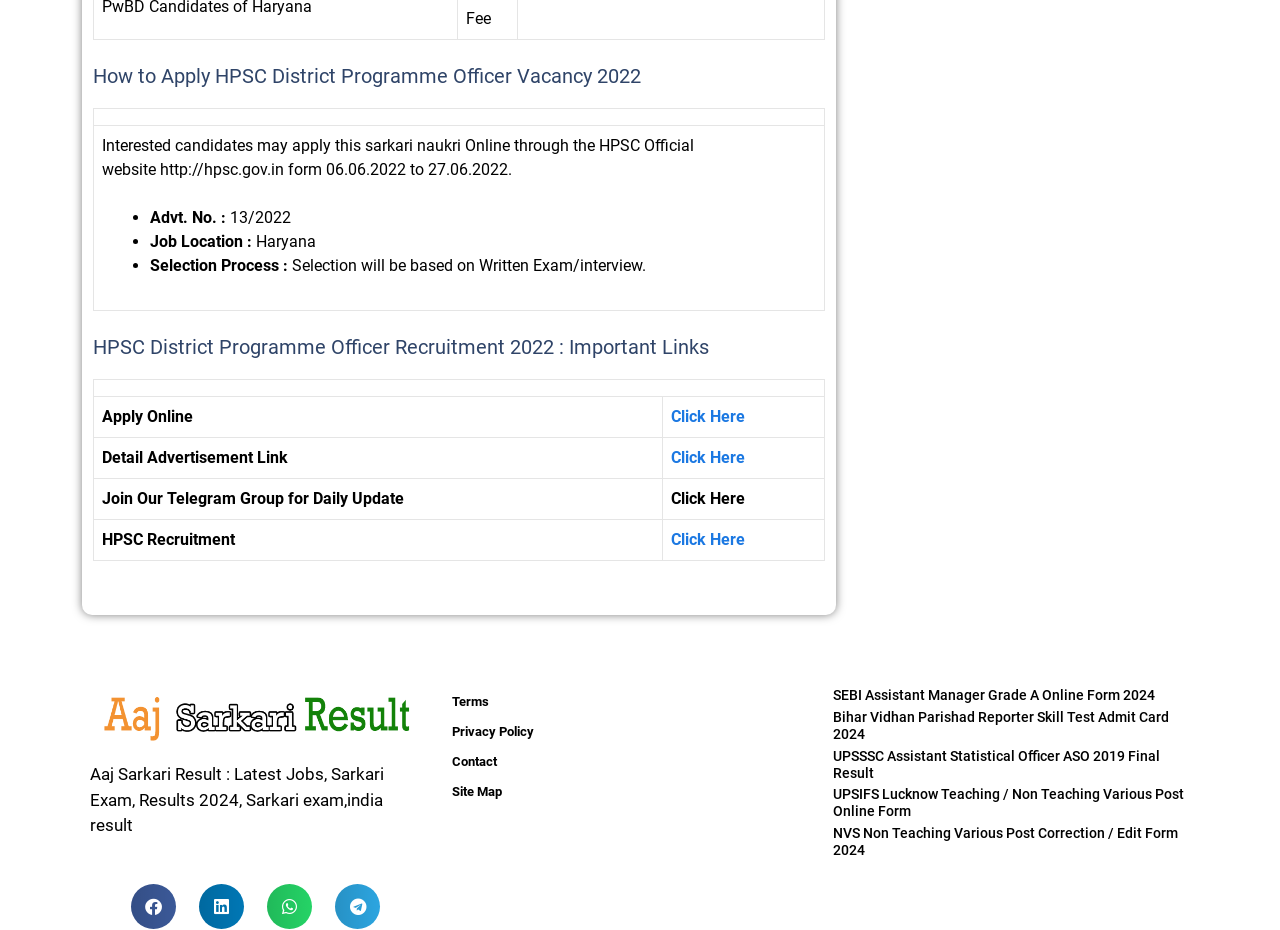Determine the bounding box coordinates (top-left x, top-left y, bottom-right x, bottom-right y) of the UI element described in the following text: Contact

[0.345, 0.804, 0.635, 0.836]